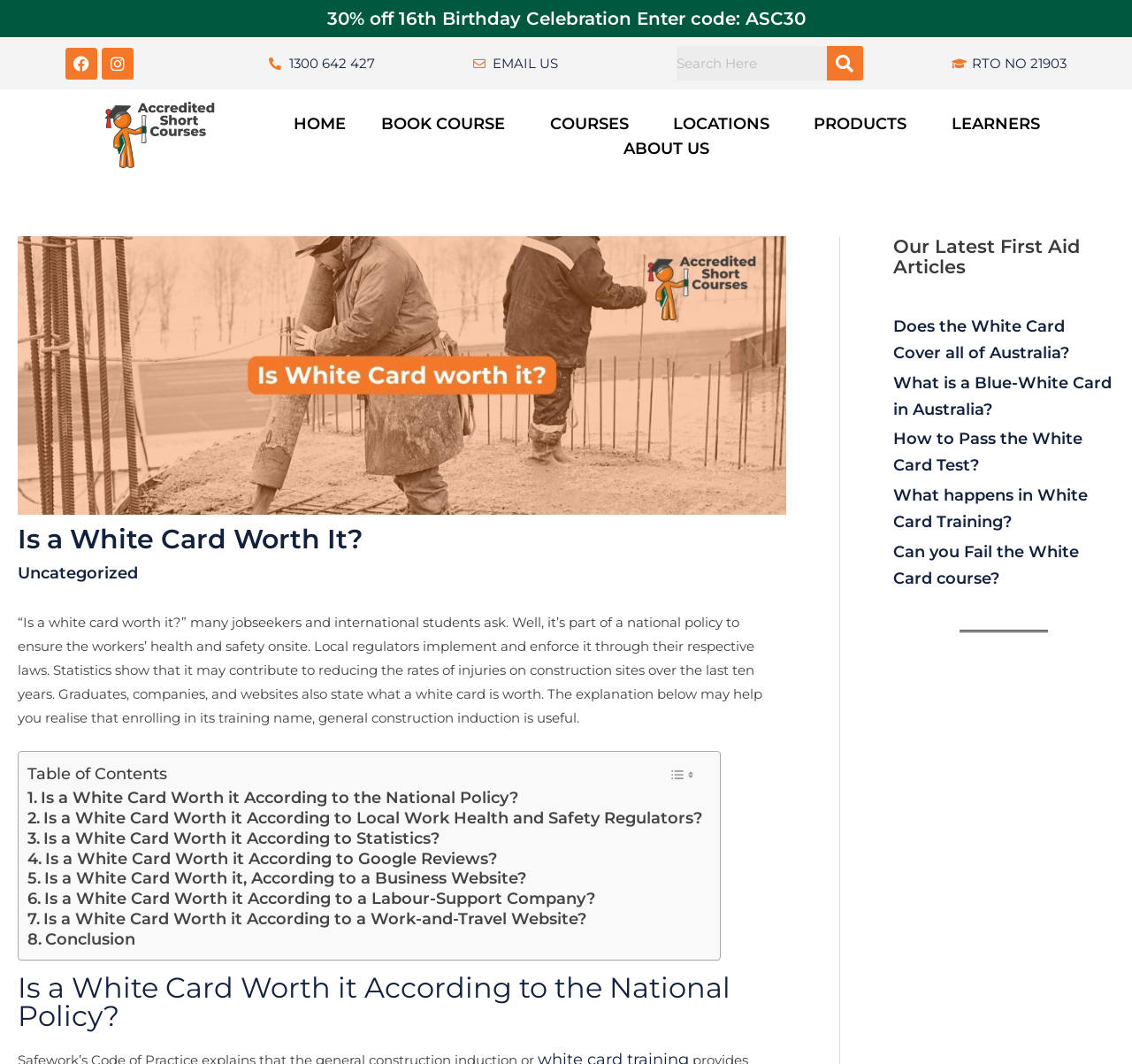How many social media links are there?
Please use the visual content to give a single word or phrase answer.

2